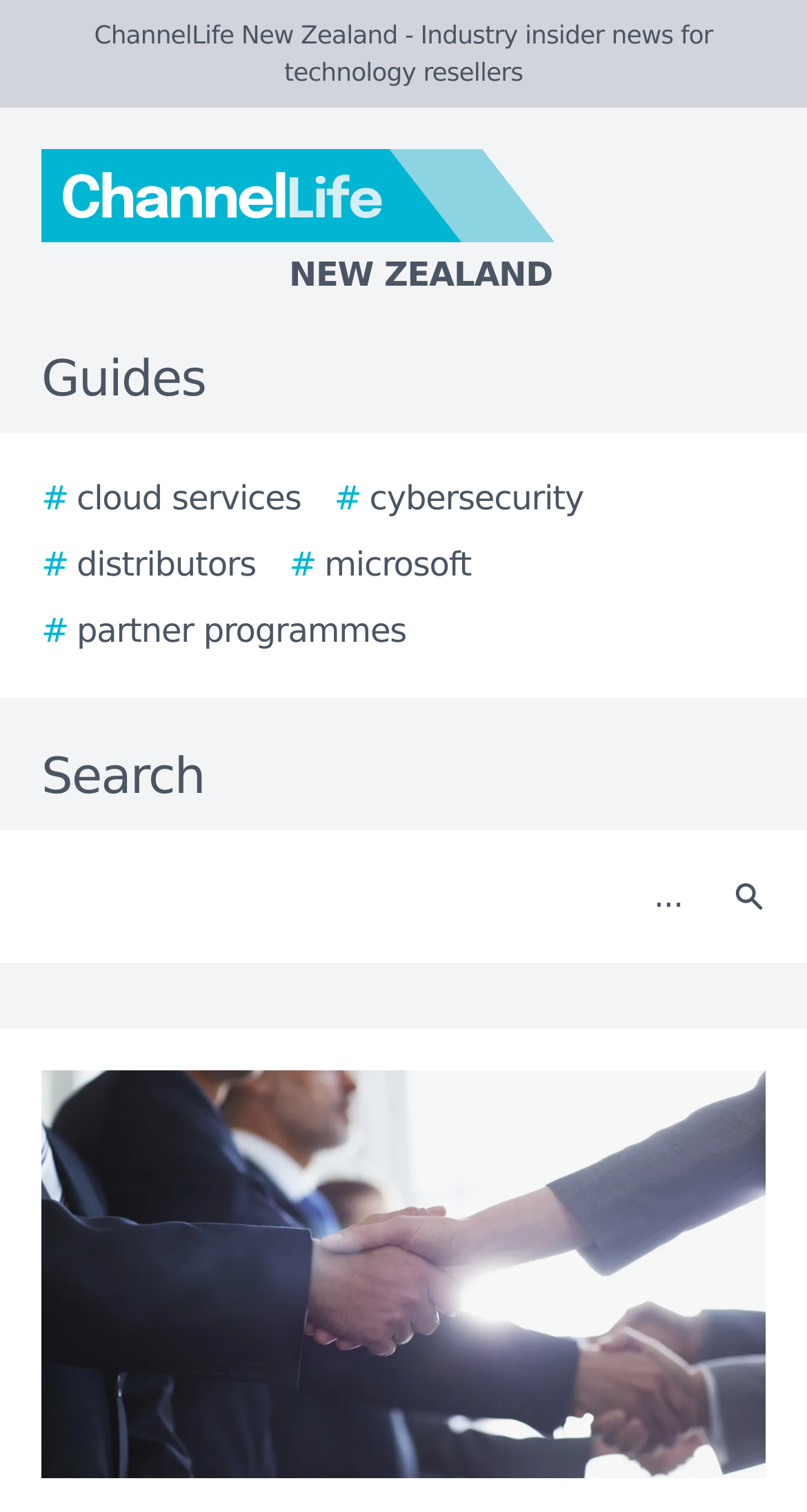Determine the bounding box coordinates of the target area to click to execute the following instruction: "Search for cloud services."

[0.051, 0.314, 0.373, 0.346]